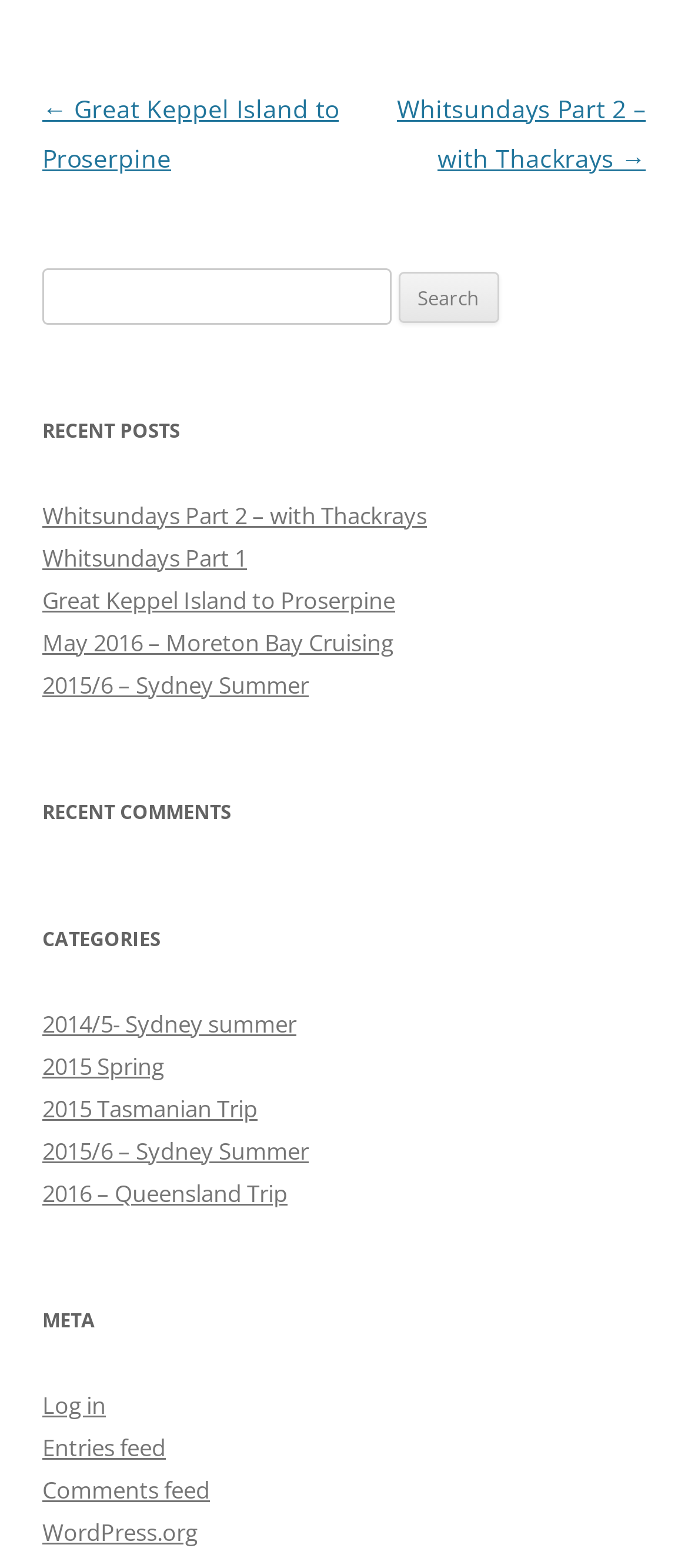Please determine the bounding box coordinates of the area that needs to be clicked to complete this task: 'View recent posts'. The coordinates must be four float numbers between 0 and 1, formatted as [left, top, right, bottom].

[0.062, 0.261, 0.938, 0.288]